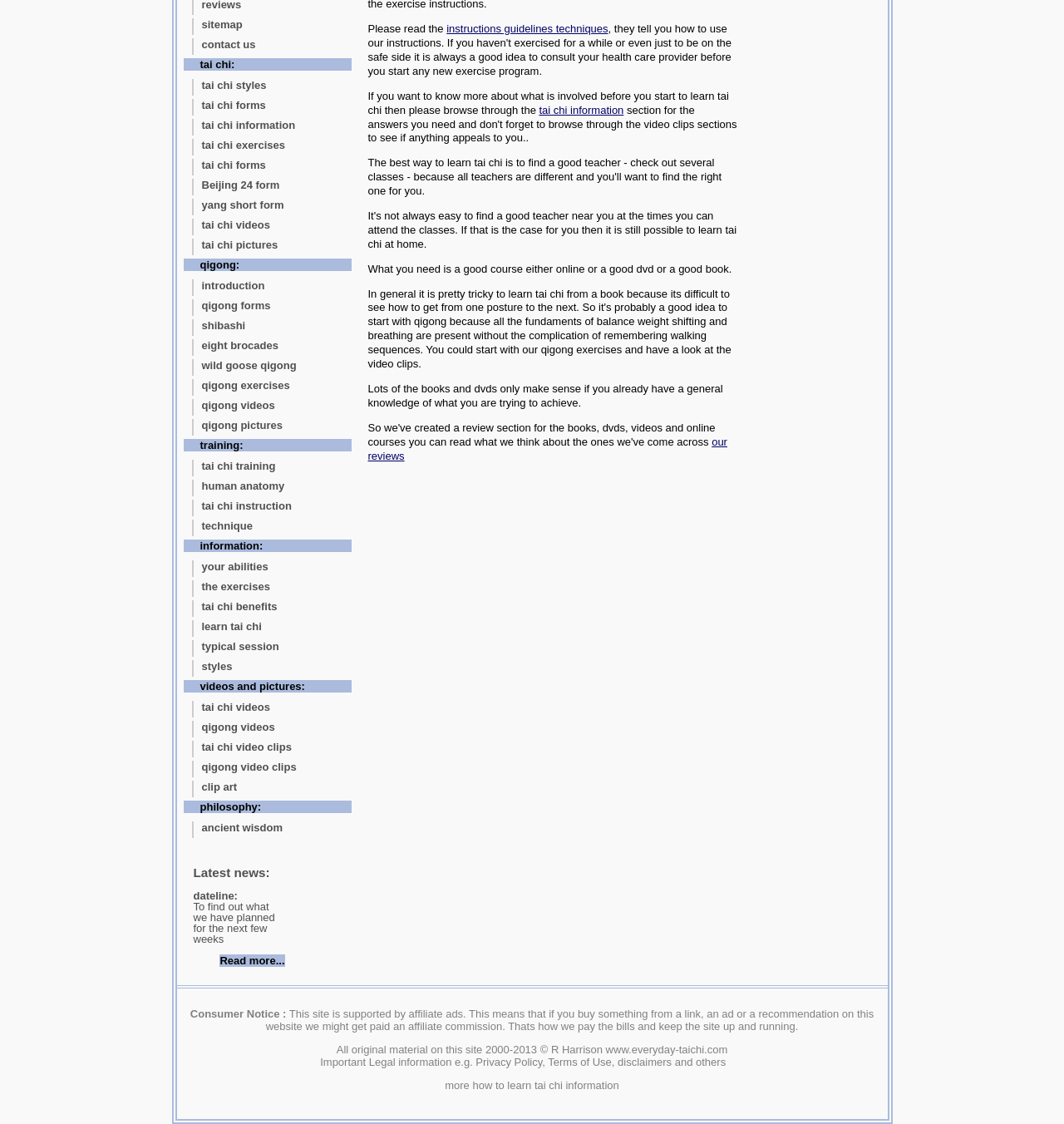Predict the bounding box of the UI element that fits this description: "introduction".

[0.18, 0.249, 0.33, 0.263]